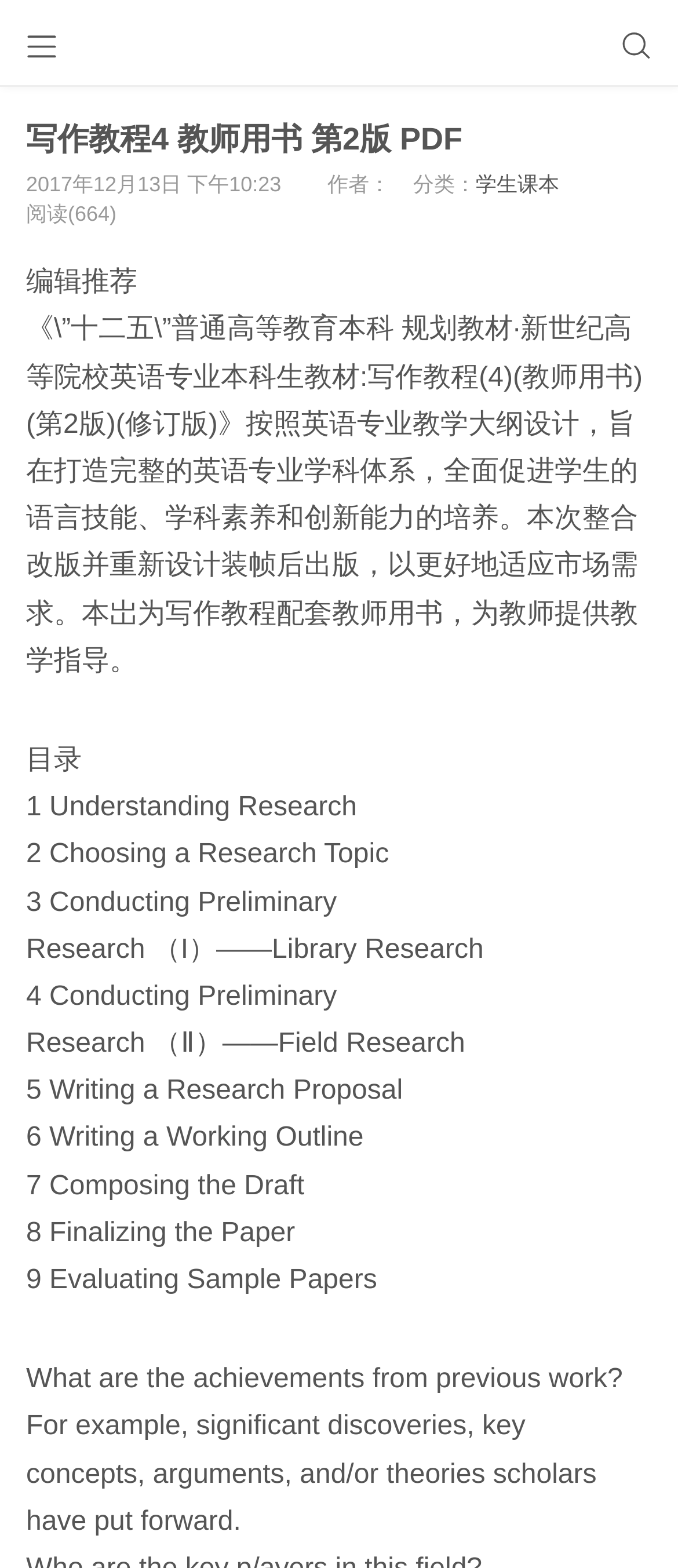Utilize the details in the image to thoroughly answer the following question: How many people have read this book?

I found the number of readers by looking at the static text element with the content '阅读(664)' which is located near the top of the webpage, indicating the number of people who have read this book.